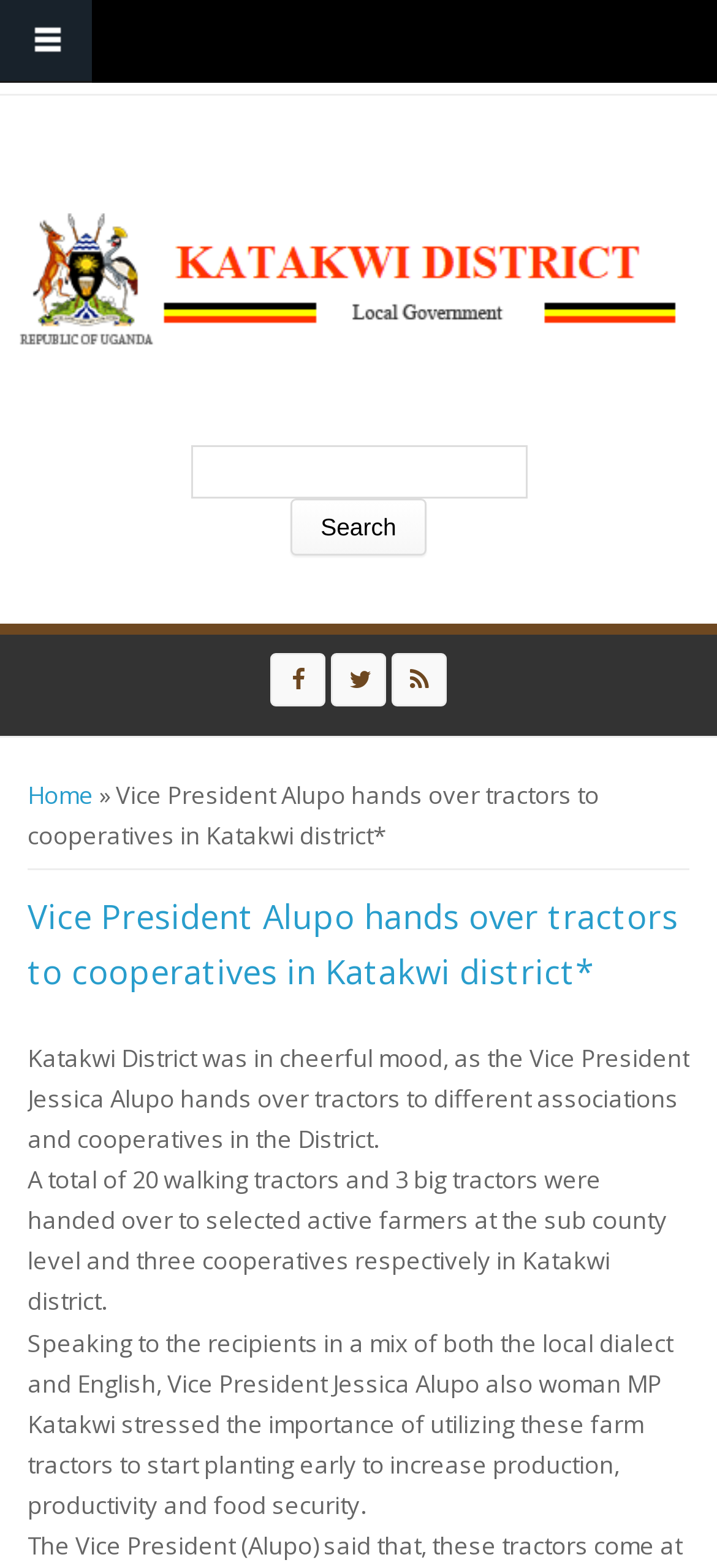Who handed over the tractors?
Answer briefly with a single word or phrase based on the image.

Vice President Jessica Alupo